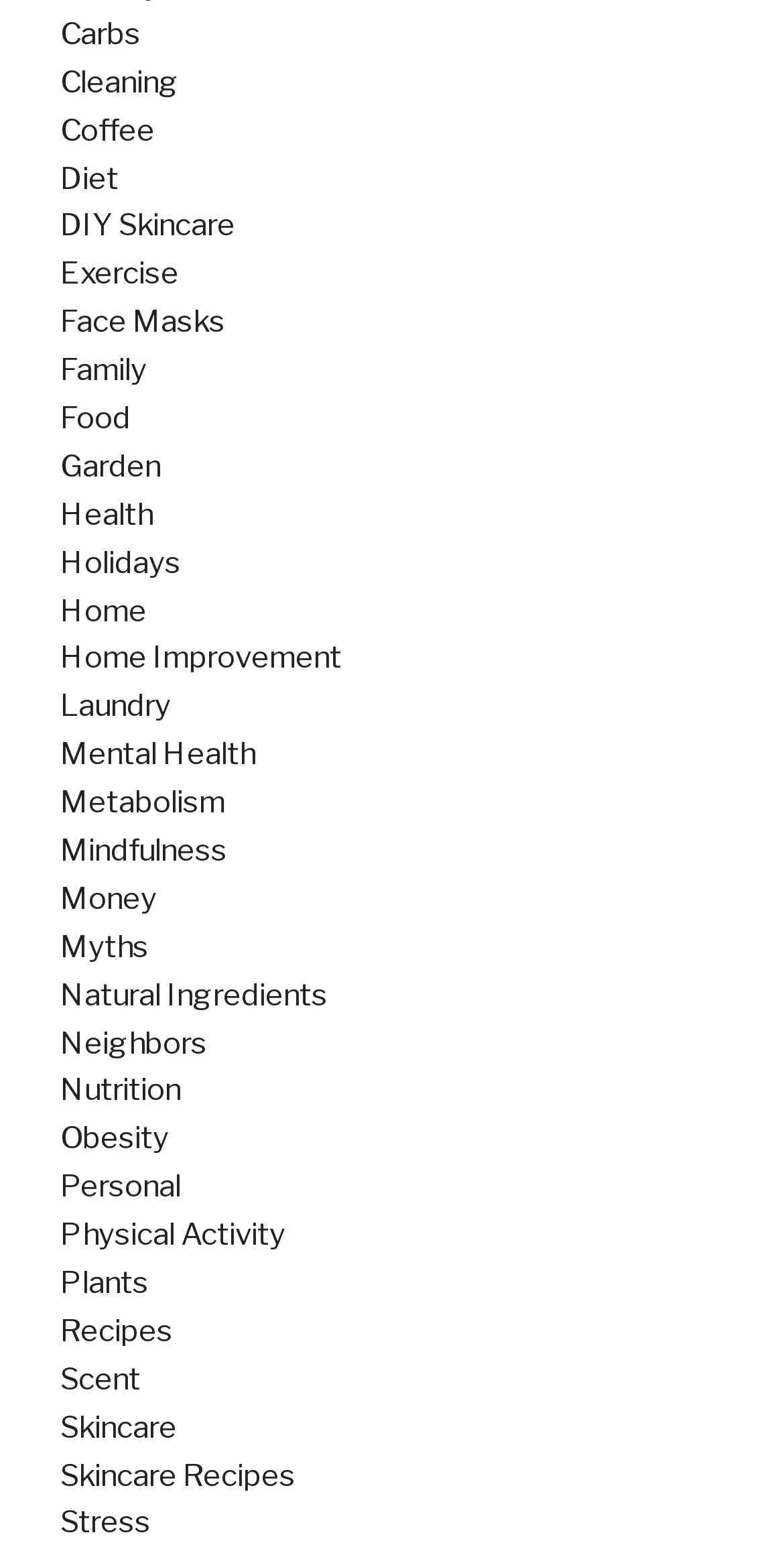Please determine the bounding box coordinates of the element's region to click in order to carry out the following instruction: "visit the Home Improvement section". The coordinates should be four float numbers between 0 and 1, i.e., [left, top, right, bottom].

[0.077, 0.415, 0.436, 0.439]